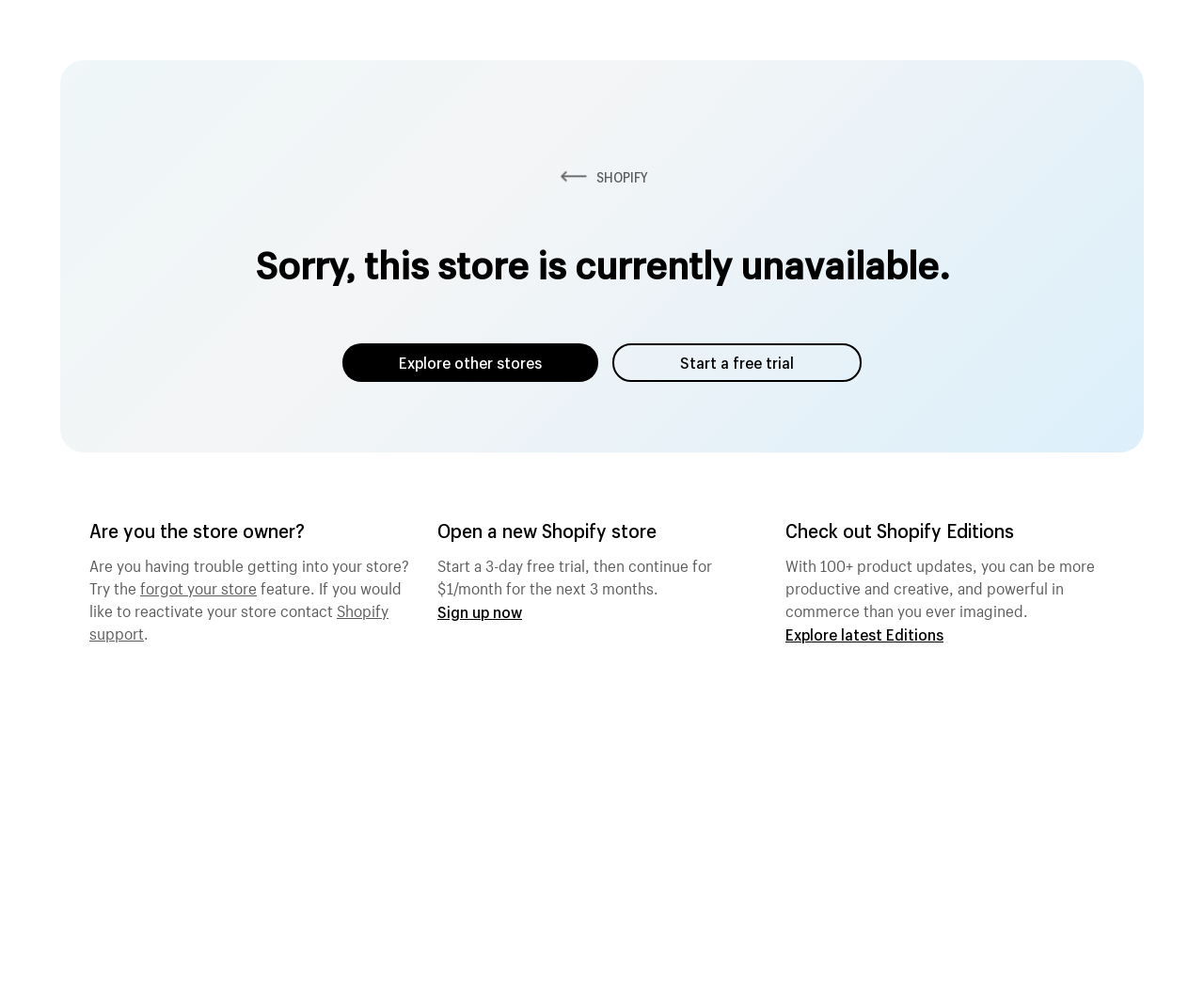Please give a succinct answer to the question in one word or phrase:
What is the alternative for the store owner?

contact Shopify support